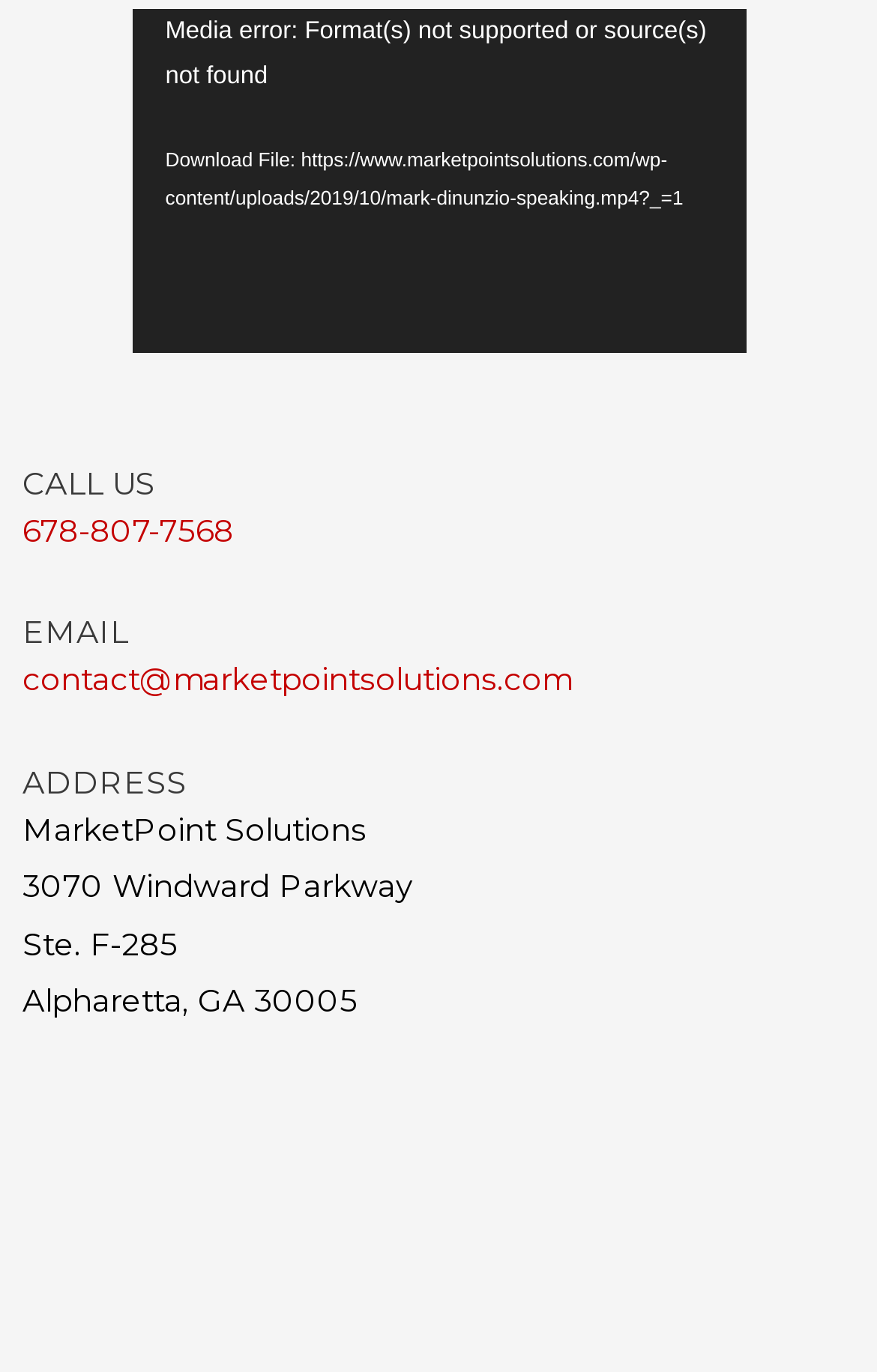Give a one-word or phrase response to the following question: What is the current time displayed in the video player?

00:00